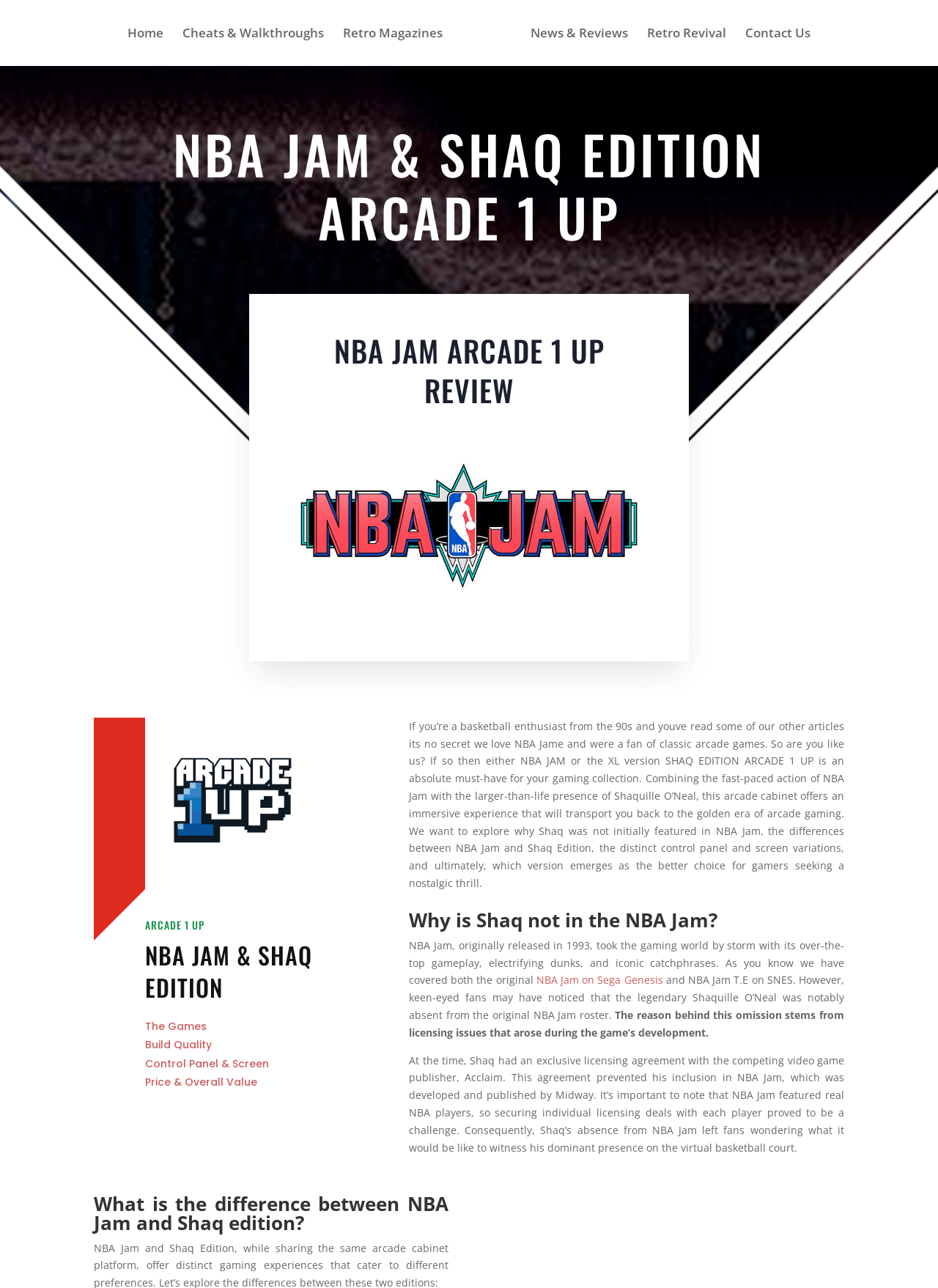Please find the bounding box coordinates of the clickable region needed to complete the following instruction: "Explore the Build Quality of Arcade 1 Up". The bounding box coordinates must consist of four float numbers between 0 and 1, i.e., [left, top, right, bottom].

[0.155, 0.806, 0.226, 0.817]